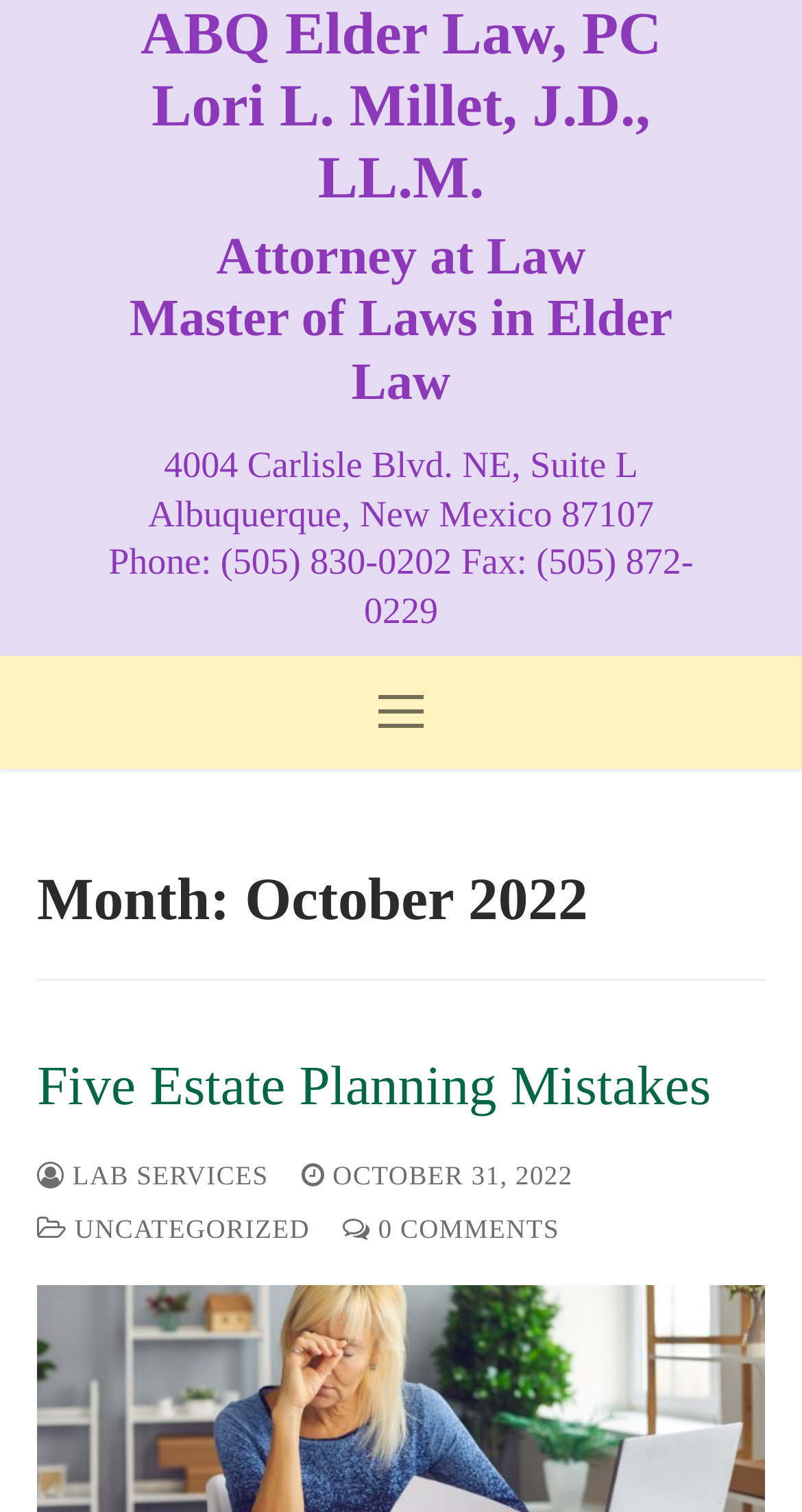What is the topic of the article mentioned in the header section?
Using the image, respond with a single word or phrase.

Estate Planning